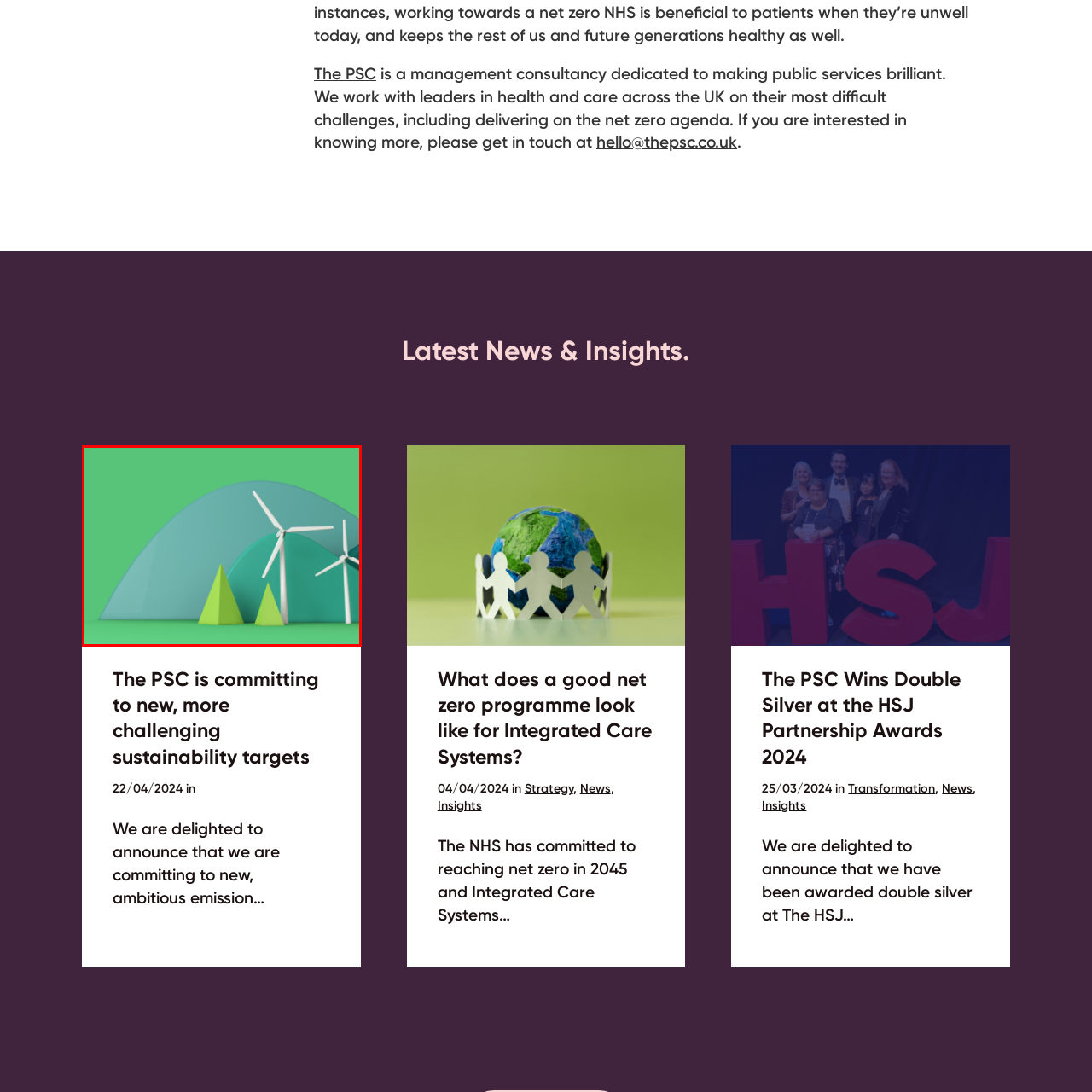How many wind turbines are depicted in the image?
Carefully examine the content inside the red bounding box and give a detailed response based on what you observe.

The caption describes a set of three sleek wind turbines standing against a backdrop of gently rolling hills, which indicates that there are three wind turbines in the image.